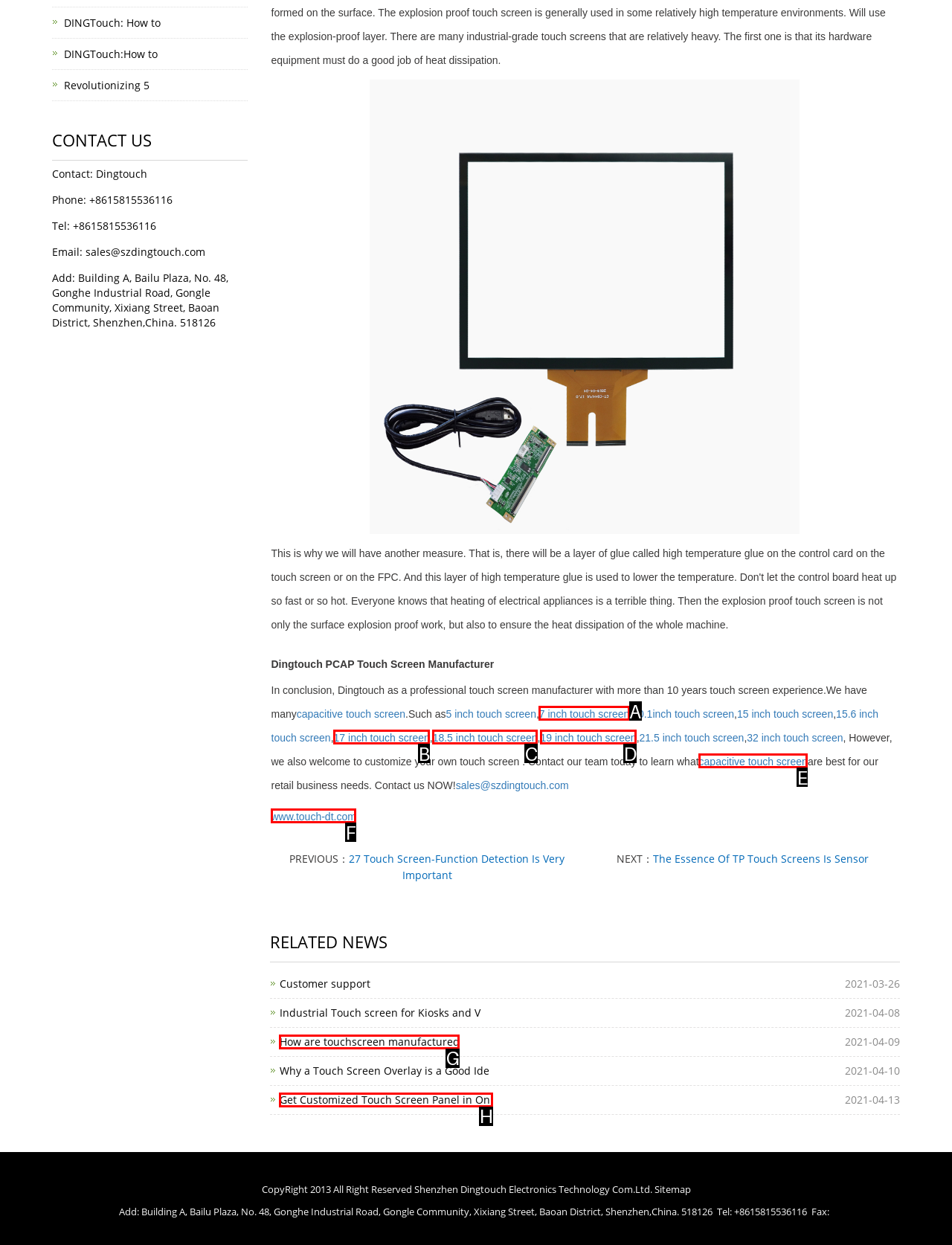Select the option that fits this description: 17 inch touch screen
Answer with the corresponding letter directly.

B